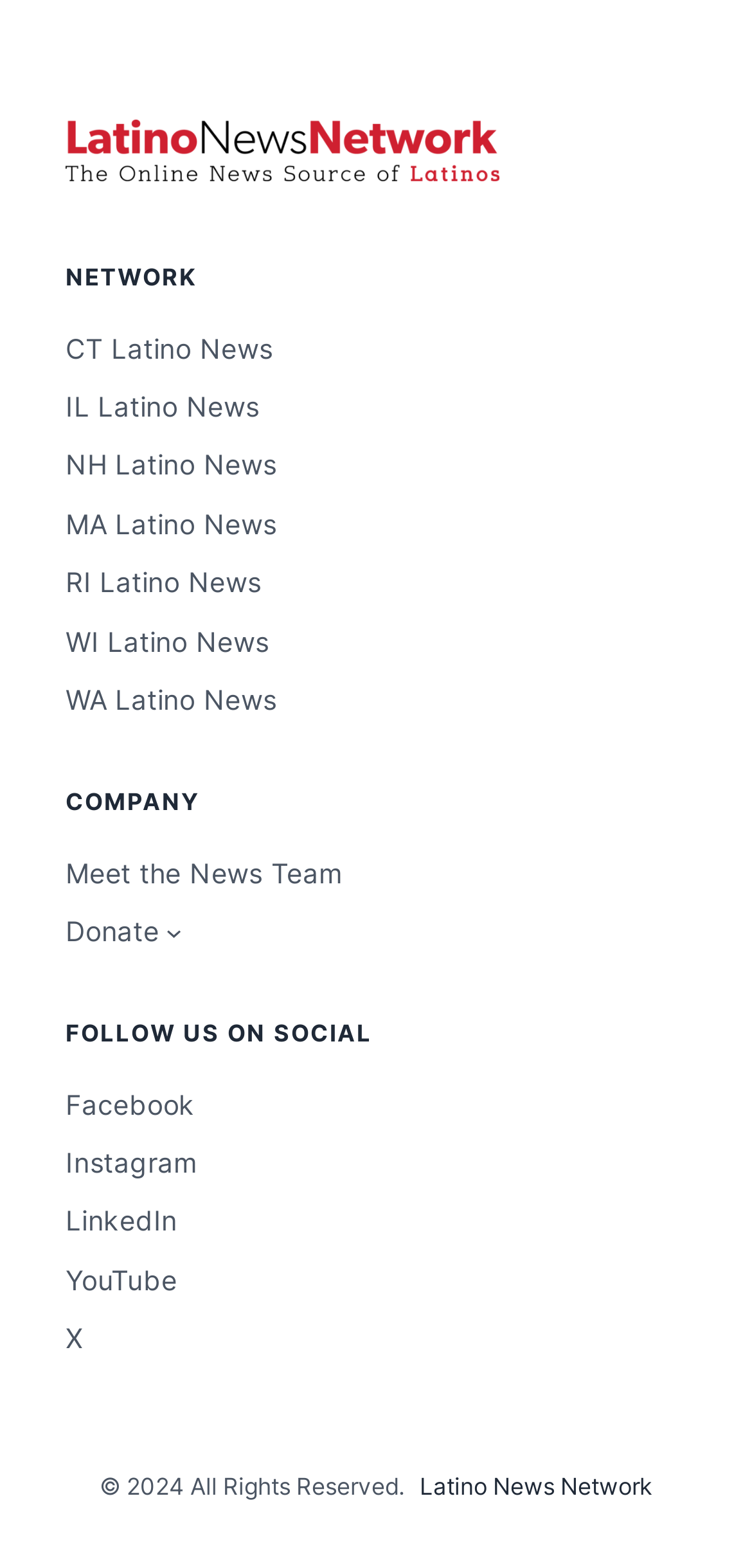Using the element description provided, determine the bounding box coordinates in the format (top-left x, top-left y, bottom-right x, bottom-right y). Ensure that all values are floating point numbers between 0 and 1. Element description: Donate

[0.087, 0.58, 0.212, 0.608]